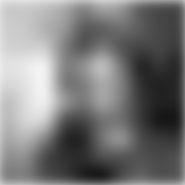Identify and describe all the elements present in the image.

This image features a portrait of Frédérick Gravel, a prominent figure in contemporary arts based in Quebec. The photograph captures his thoughtful expression, emphasizing his role as an artist and researcher. Gravel is known for his contributions to dance and performance art, often exploring themes of identity and social commentary. The backdrop of the portrait, though blurred, suggests a creative environment, reflective of his artistic endeavors. This image is part of a series highlighting various artists and researchers associated with the VOX – Centre de l’image contemporaine, which showcases innovative work in contemporary cinema and visual arts.